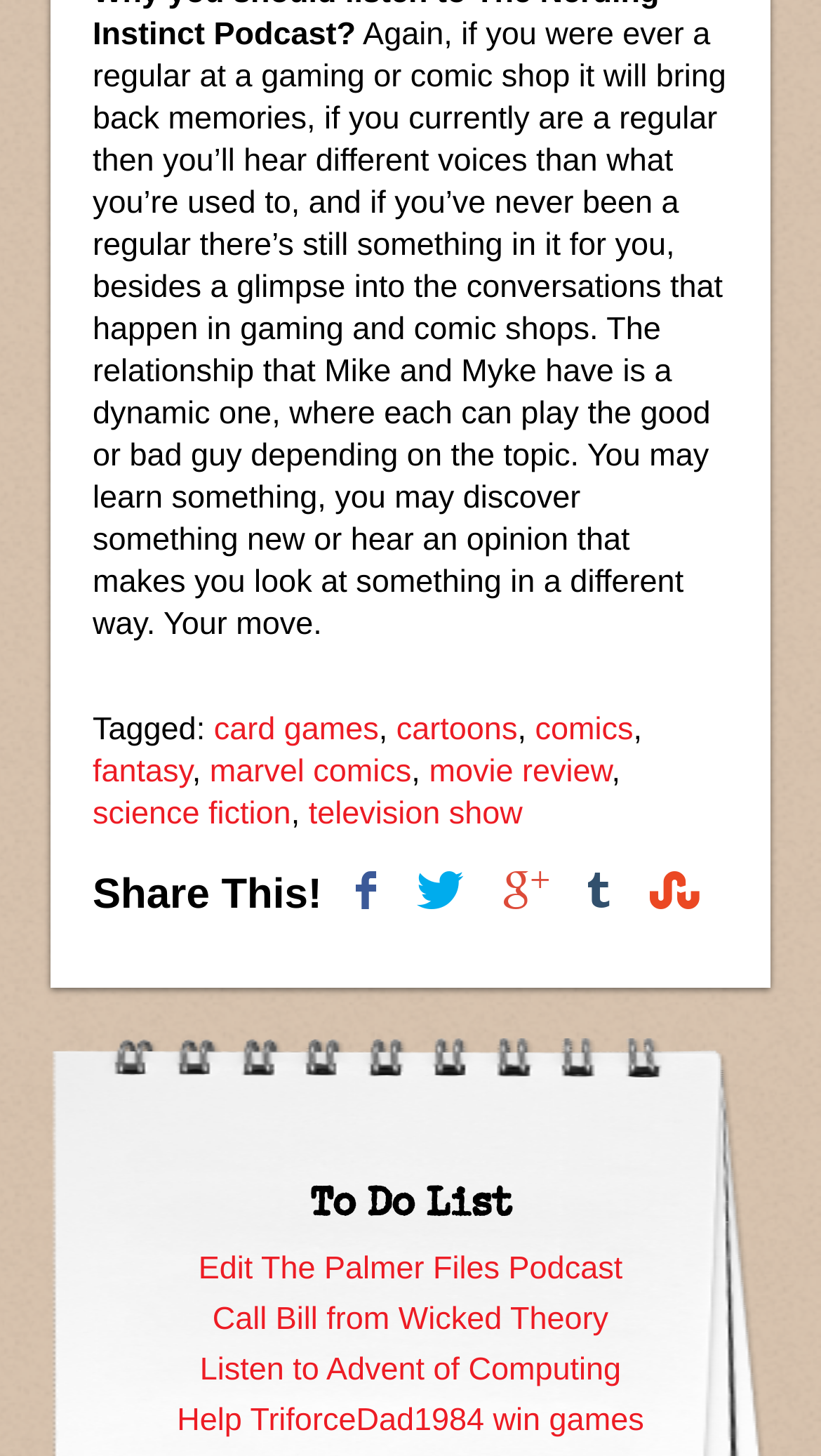Use the details in the image to answer the question thoroughly: 
What type of review is mentioned in the webpage?

The link 'movie review' is present in the webpage, which suggests that the webpage mentions or discusses movie reviews.